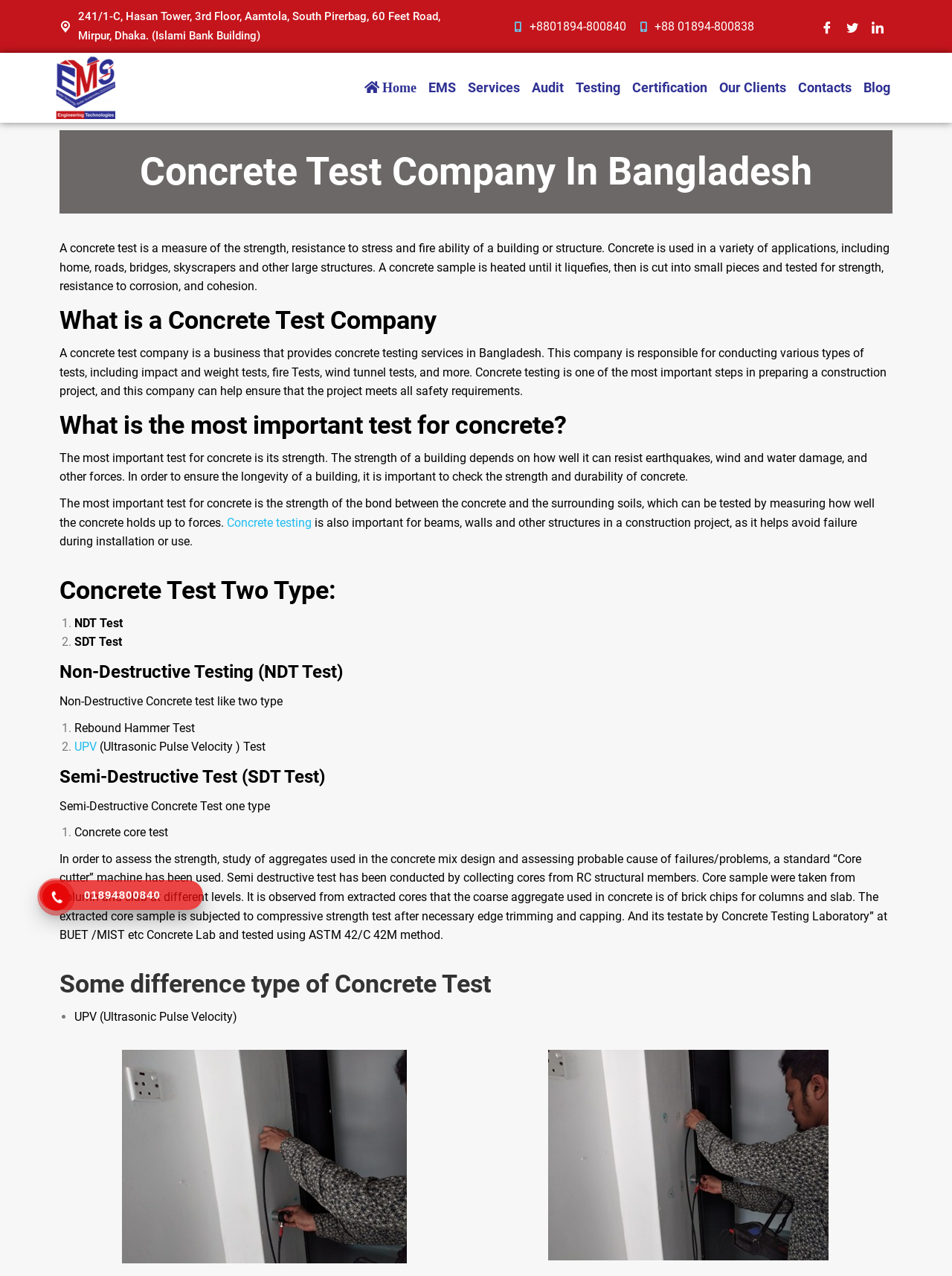Pinpoint the bounding box coordinates of the clickable area needed to execute the instruction: "View the 'Concrete Test company in bangladesh' image". The coordinates should be specified as four float numbers between 0 and 1, i.e., [left, top, right, bottom].

[0.574, 0.822, 0.871, 0.989]